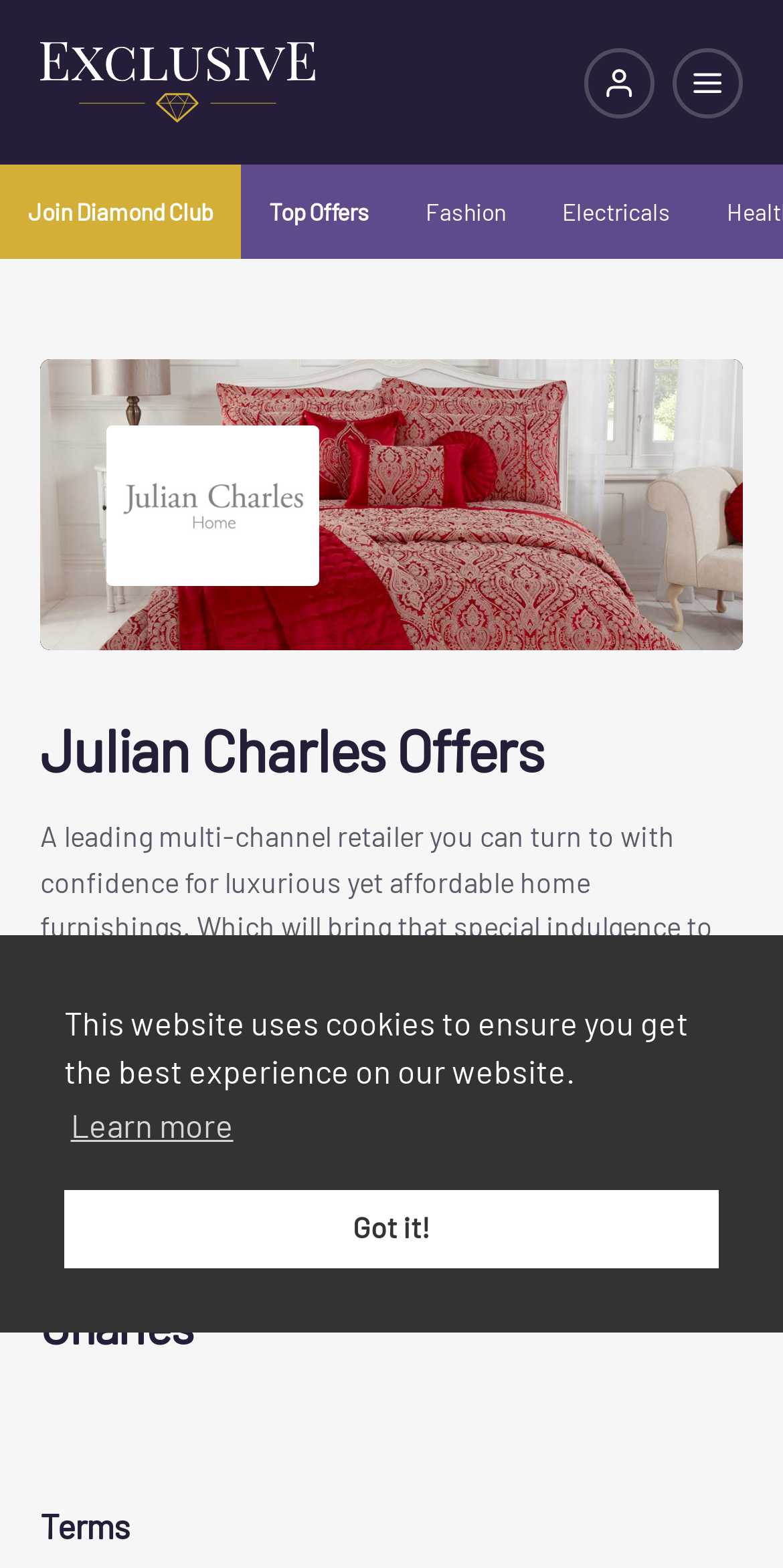What categories of products are available on this website?
Examine the image closely and answer the question with as much detail as possible.

I determined this answer by looking at the link elements on the webpage, which include 'Fashion' and 'Electricals'. These links suggest that the website offers products in these categories.